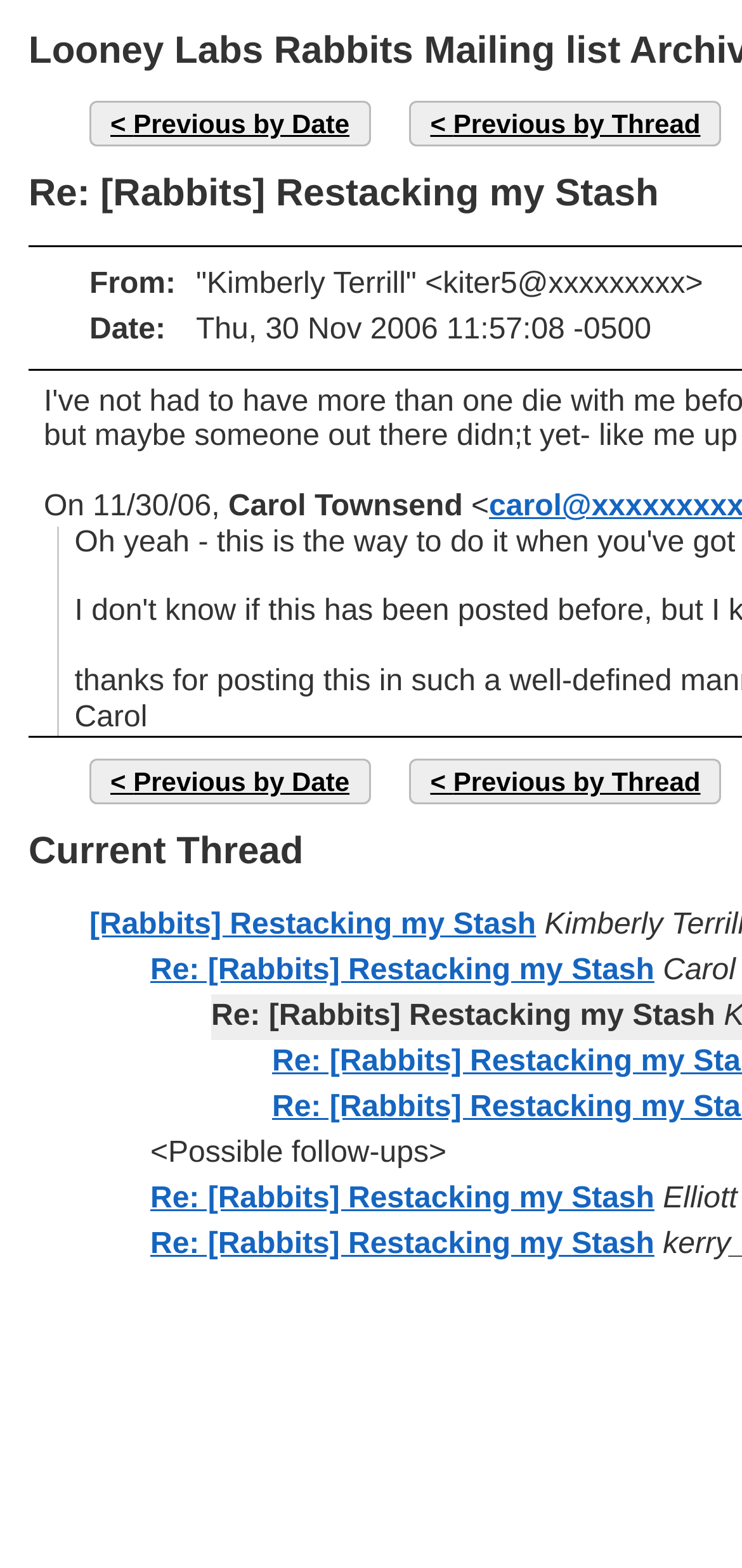Please identify the bounding box coordinates of the element's region that needs to be clicked to fulfill the following instruction: "view original post". The bounding box coordinates should consist of four float numbers between 0 and 1, i.e., [left, top, right, bottom].

[0.203, 0.609, 0.882, 0.629]